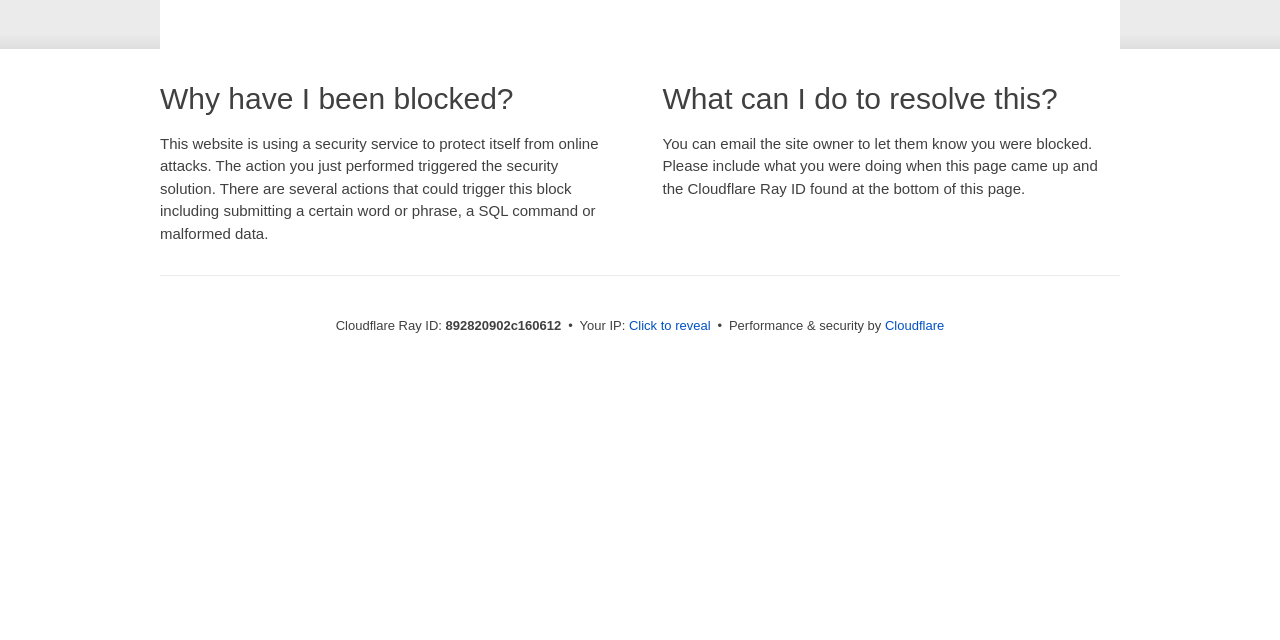Calculate the bounding box coordinates of the UI element given the description: "Cloudflare".

[0.691, 0.498, 0.738, 0.521]